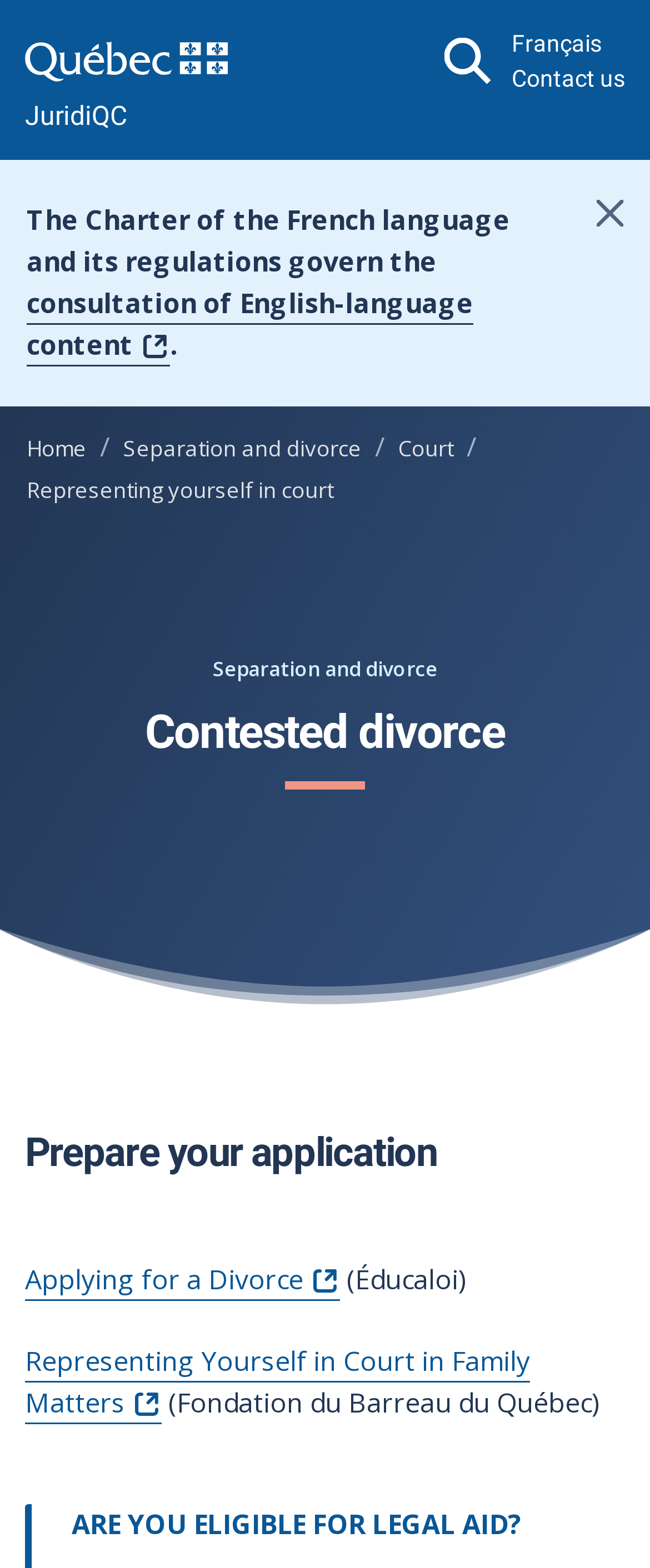Identify the bounding box coordinates of the part that should be clicked to carry out this instruction: "Skip and go to general information".

[0.062, 0.025, 0.103, 0.042]